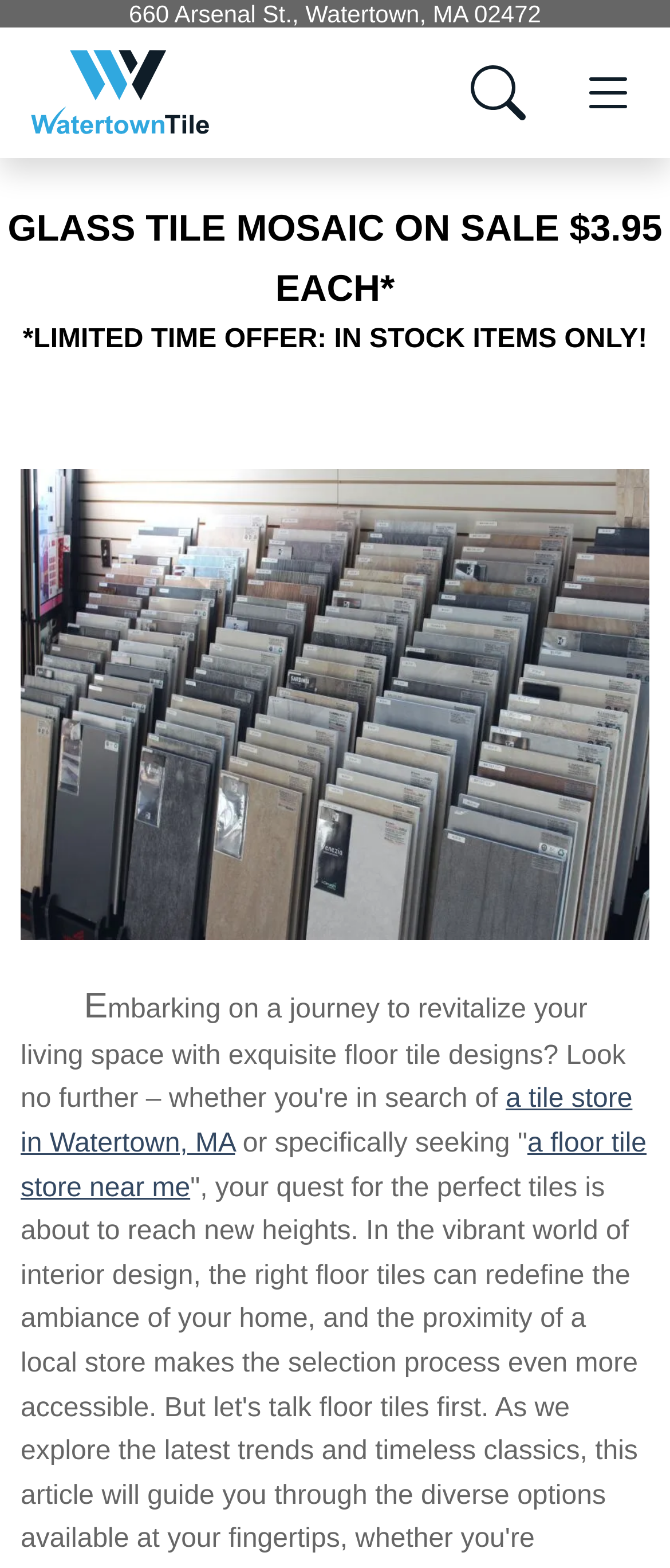Please determine the bounding box of the UI element that matches this description: aria-label="Show search form". The coordinates should be given as (top-left x, top-left y, bottom-right x, bottom-right y), with all values between 0 and 1.

[0.682, 0.033, 0.805, 0.085]